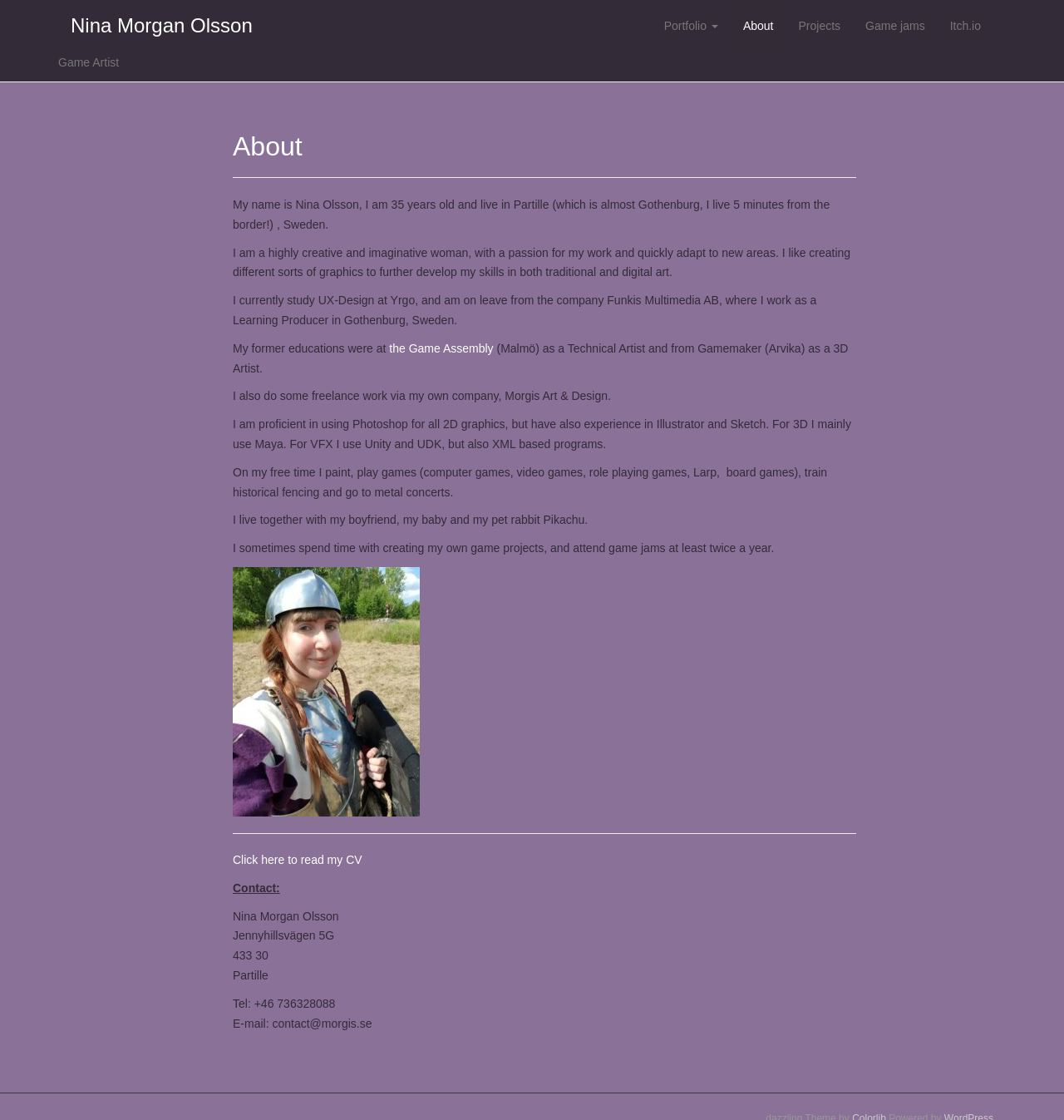Where does Nina Olsson live?
Respond to the question with a single word or phrase according to the image.

Partille, Sweden